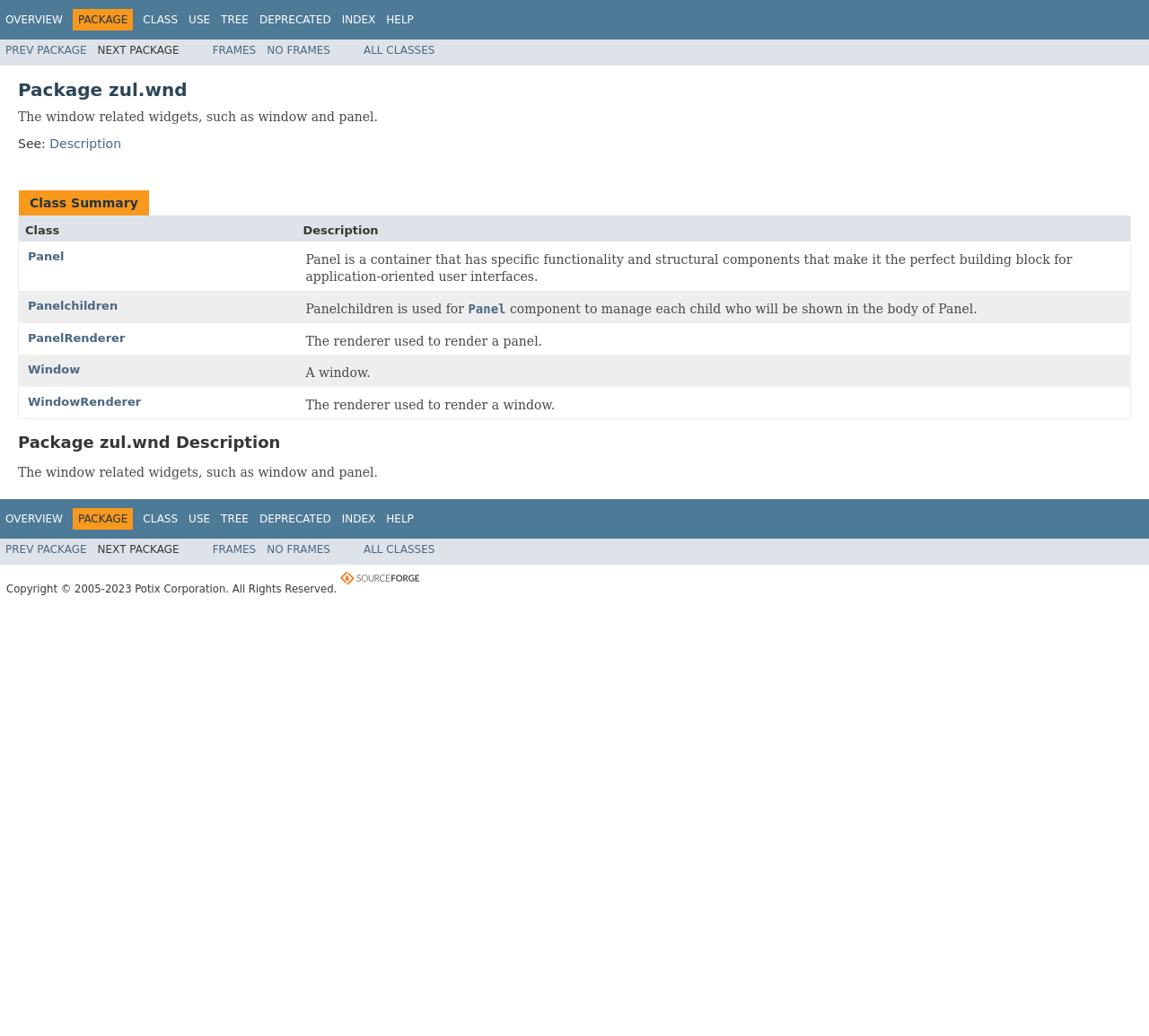Please locate the bounding box coordinates of the element that should be clicked to achieve the given instruction: "Click on the OVERVIEW link".

[0.005, 0.013, 0.055, 0.025]